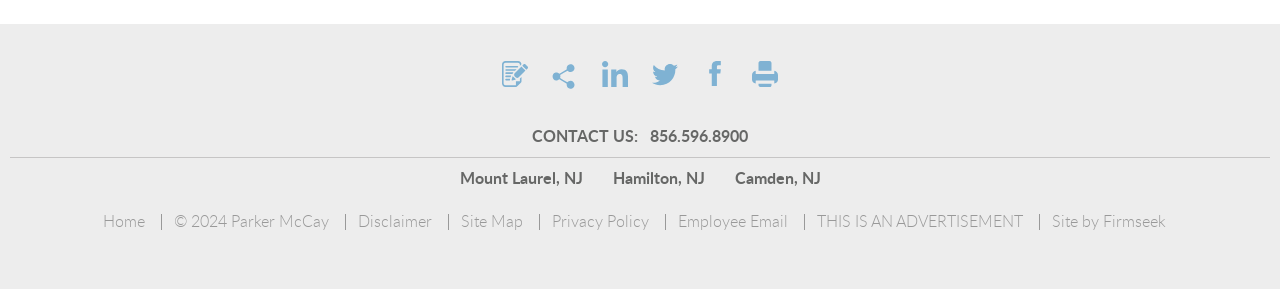Please find the bounding box coordinates (top-left x, top-left y, bottom-right x, bottom-right y) in the screenshot for the UI element described as follows: title="Twitter"

[0.504, 0.187, 0.535, 0.325]